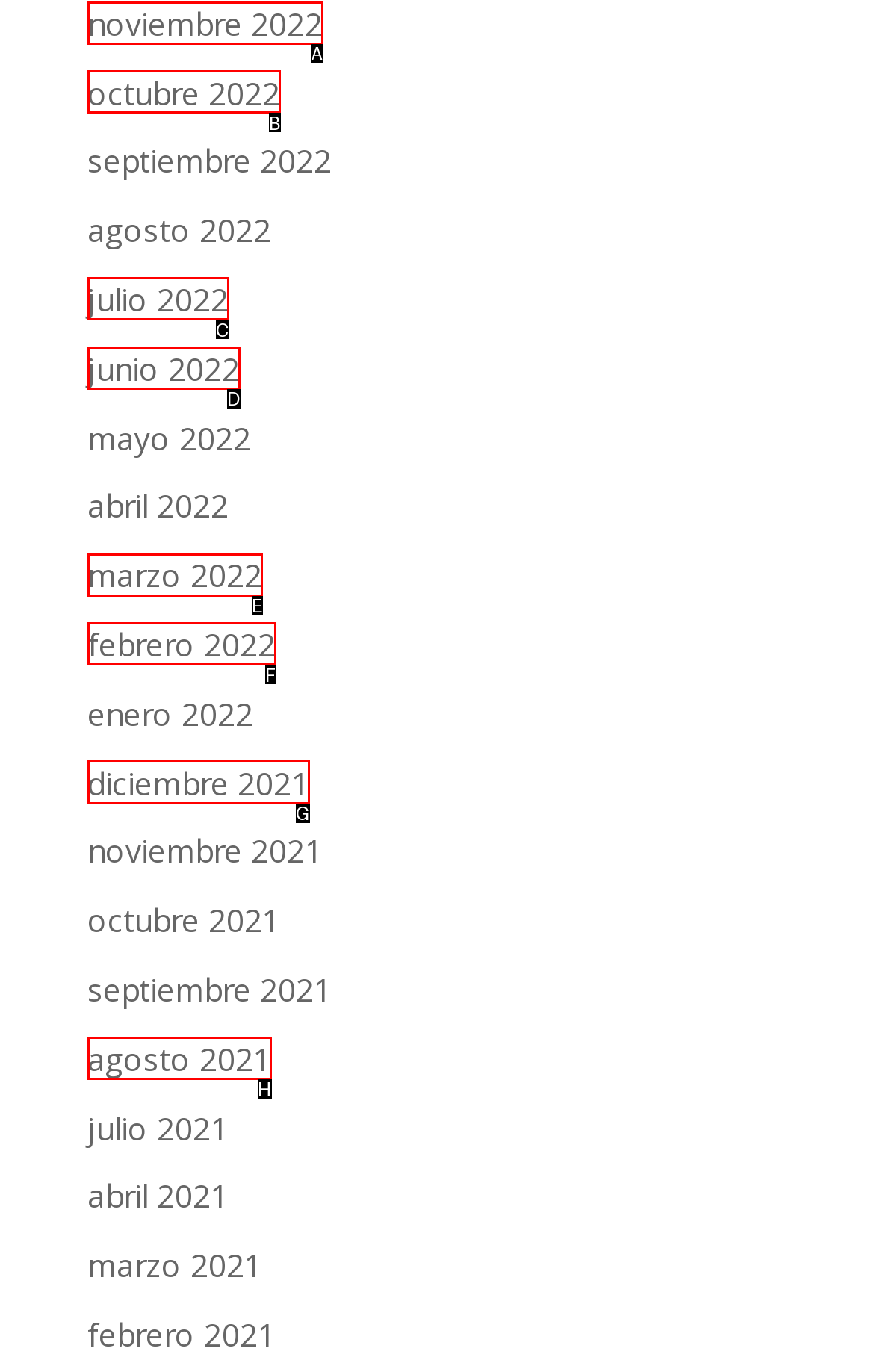Which option should you click on to fulfill this task: access diciembre 2021? Answer with the letter of the correct choice.

G